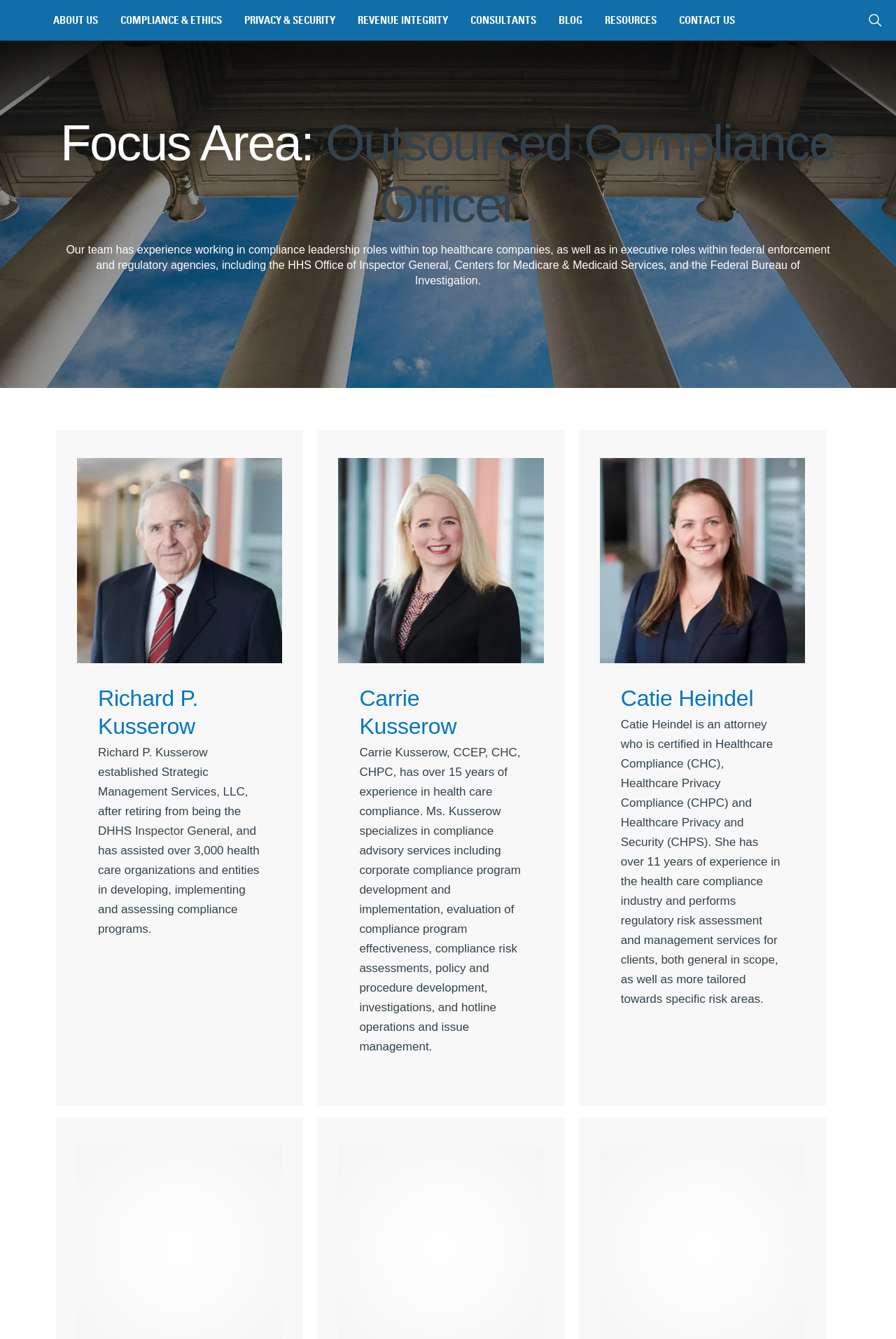Given the element description Search, specify the bounding box coordinates of the corresponding UI element in the format (top-left x, top-left y, bottom-right x, bottom-right y). All values must be between 0 and 1.

None